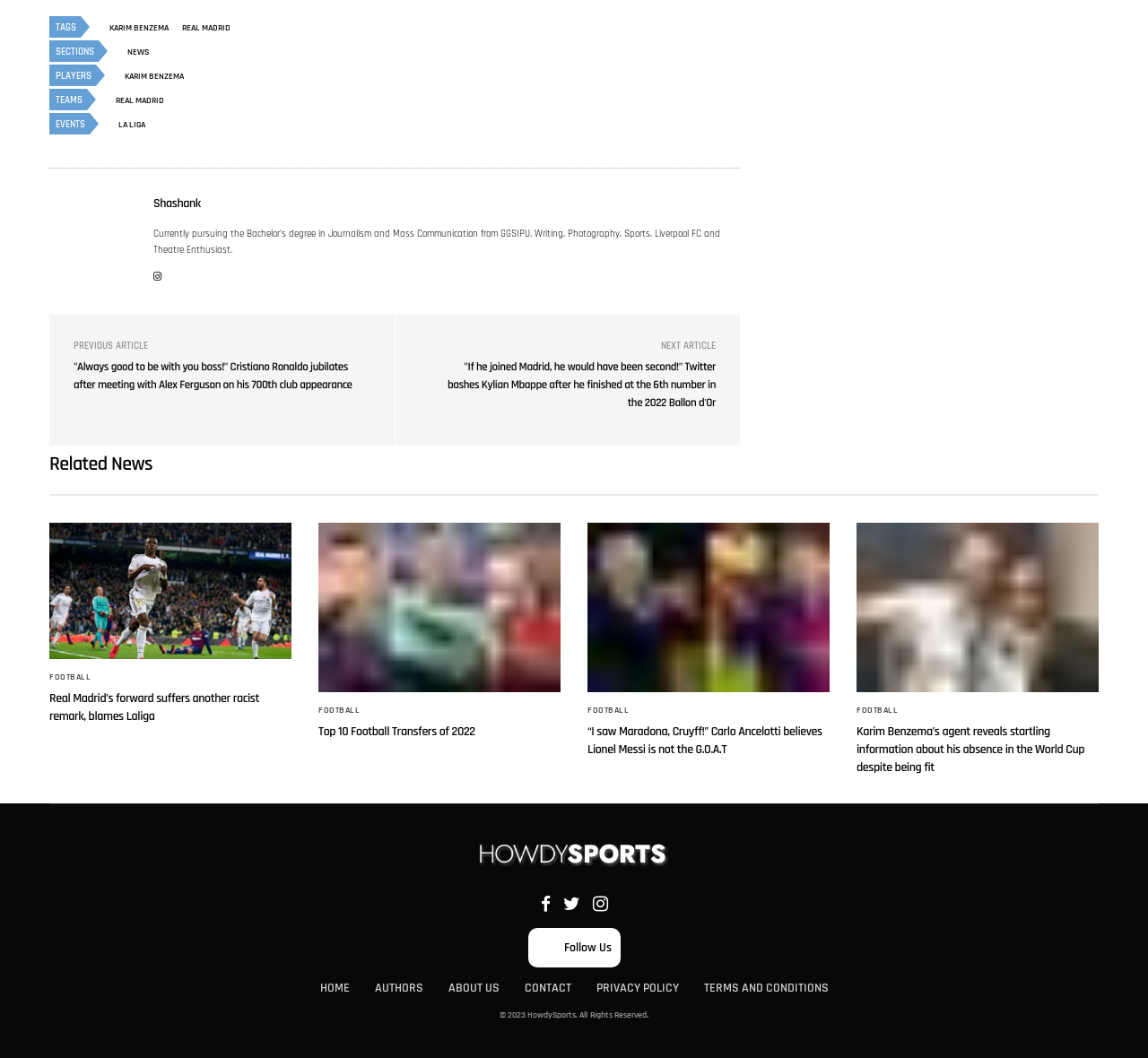Please determine the bounding box coordinates of the area that needs to be clicked to complete this task: 'Go to the 'HOME' page'. The coordinates must be four float numbers between 0 and 1, formatted as [left, top, right, bottom].

[0.279, 0.926, 0.304, 0.941]